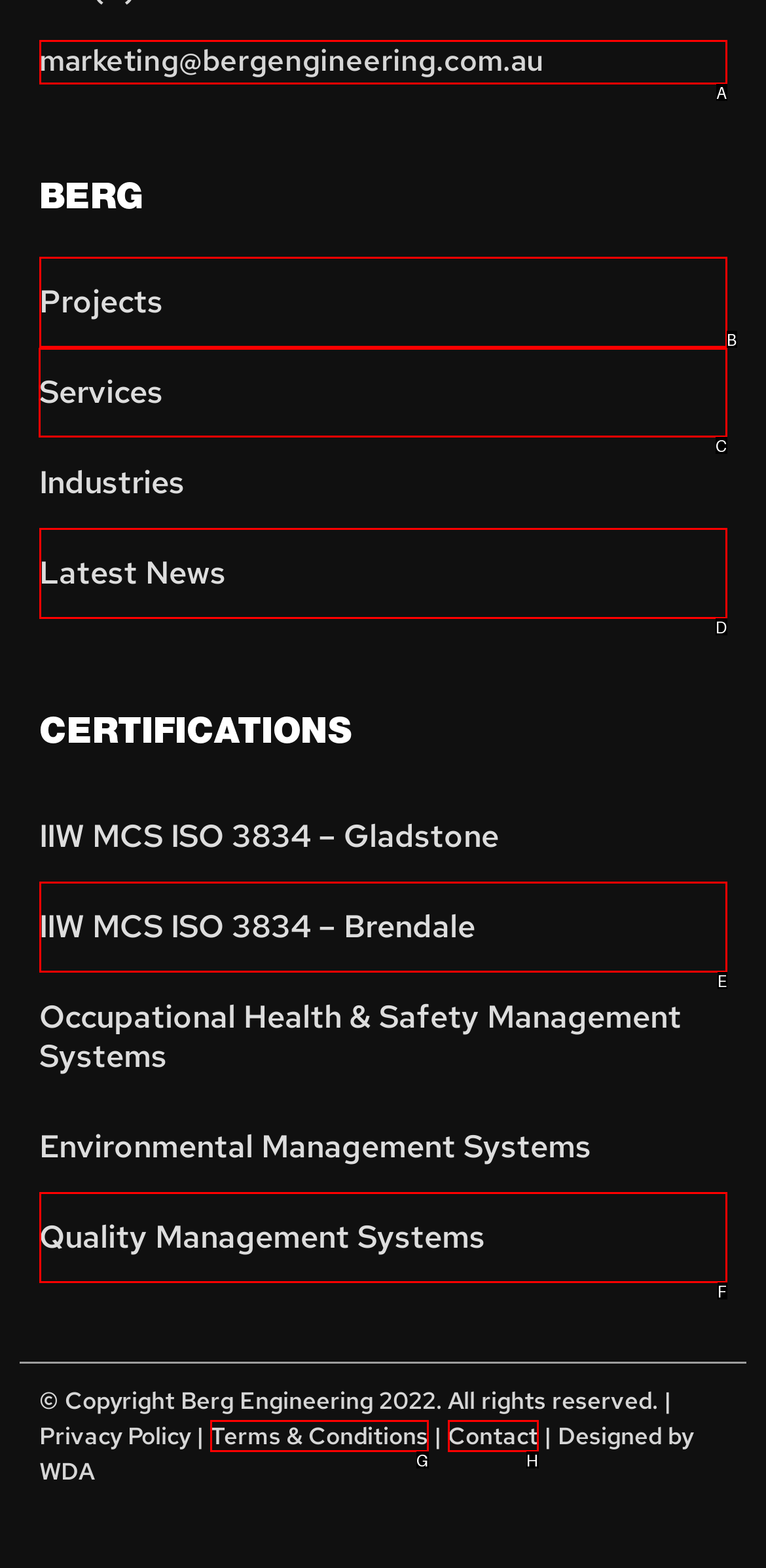Which HTML element should be clicked to complete the following task: Visit the 'Services' page?
Answer with the letter corresponding to the correct choice.

C